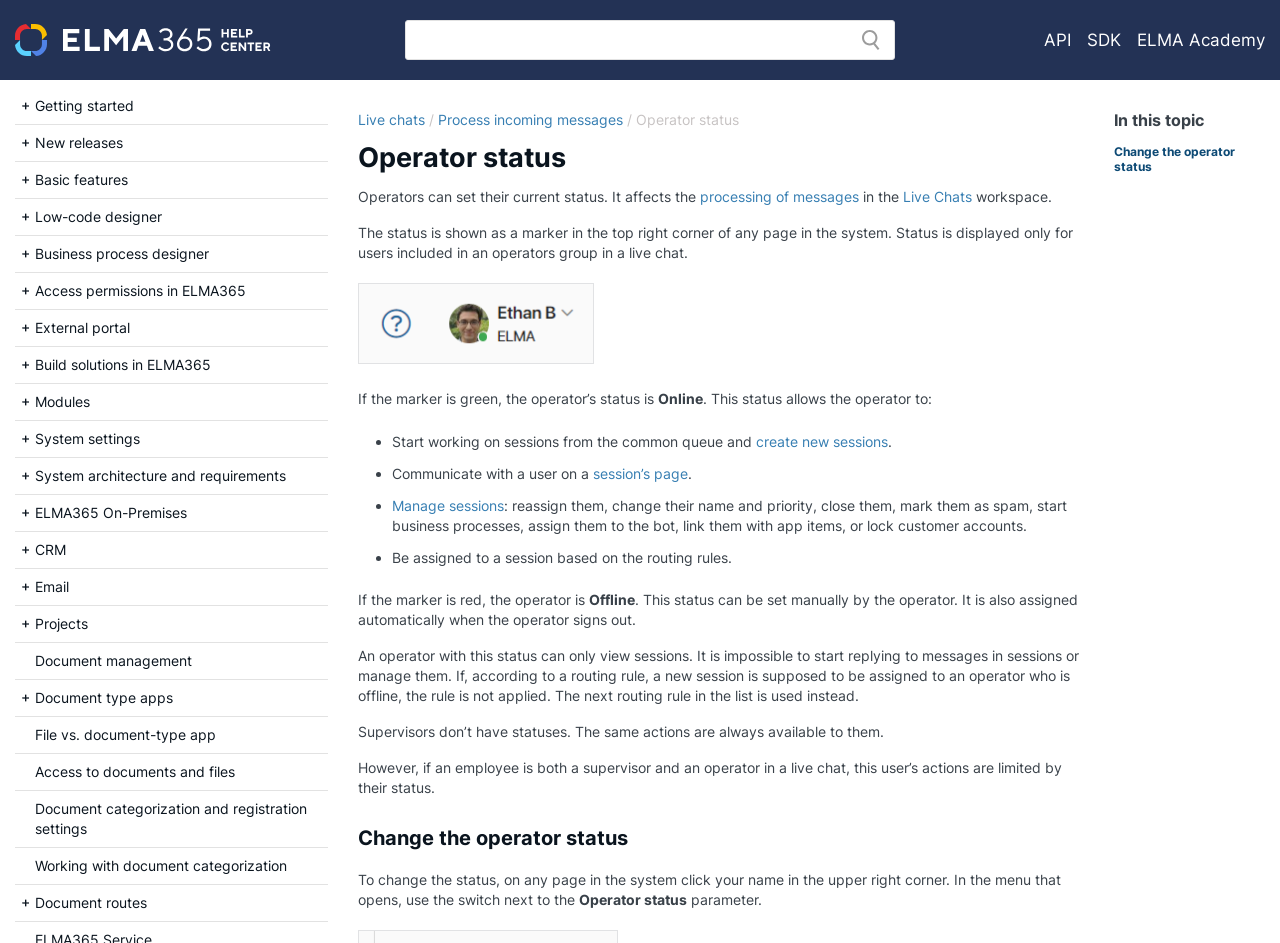What happens to new sessions when an operator is offline?
Please respond to the question with a detailed and informative answer.

According to the webpage, if an operator is offline and a new session is supposed to be assigned to them based on a routing rule, the rule is not applied. Instead, the next routing rule in the list is used to assign the session to another operator.